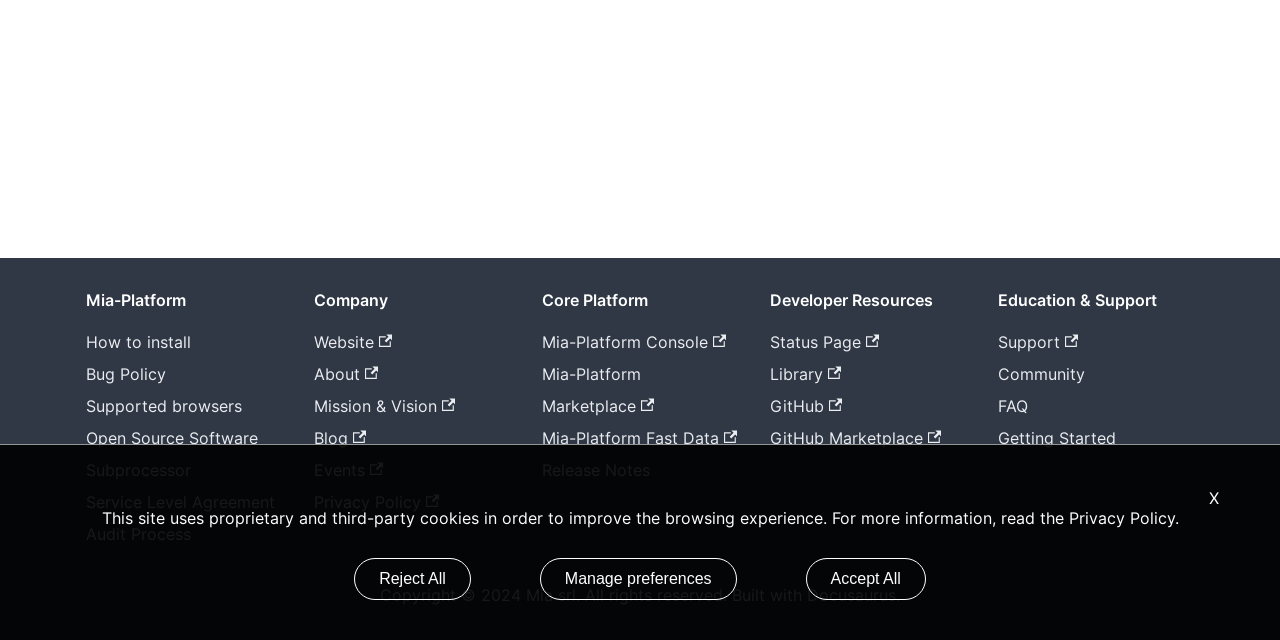Identify the bounding box for the UI element that is described as follows: "GitHub".

[0.602, 0.618, 0.658, 0.649]